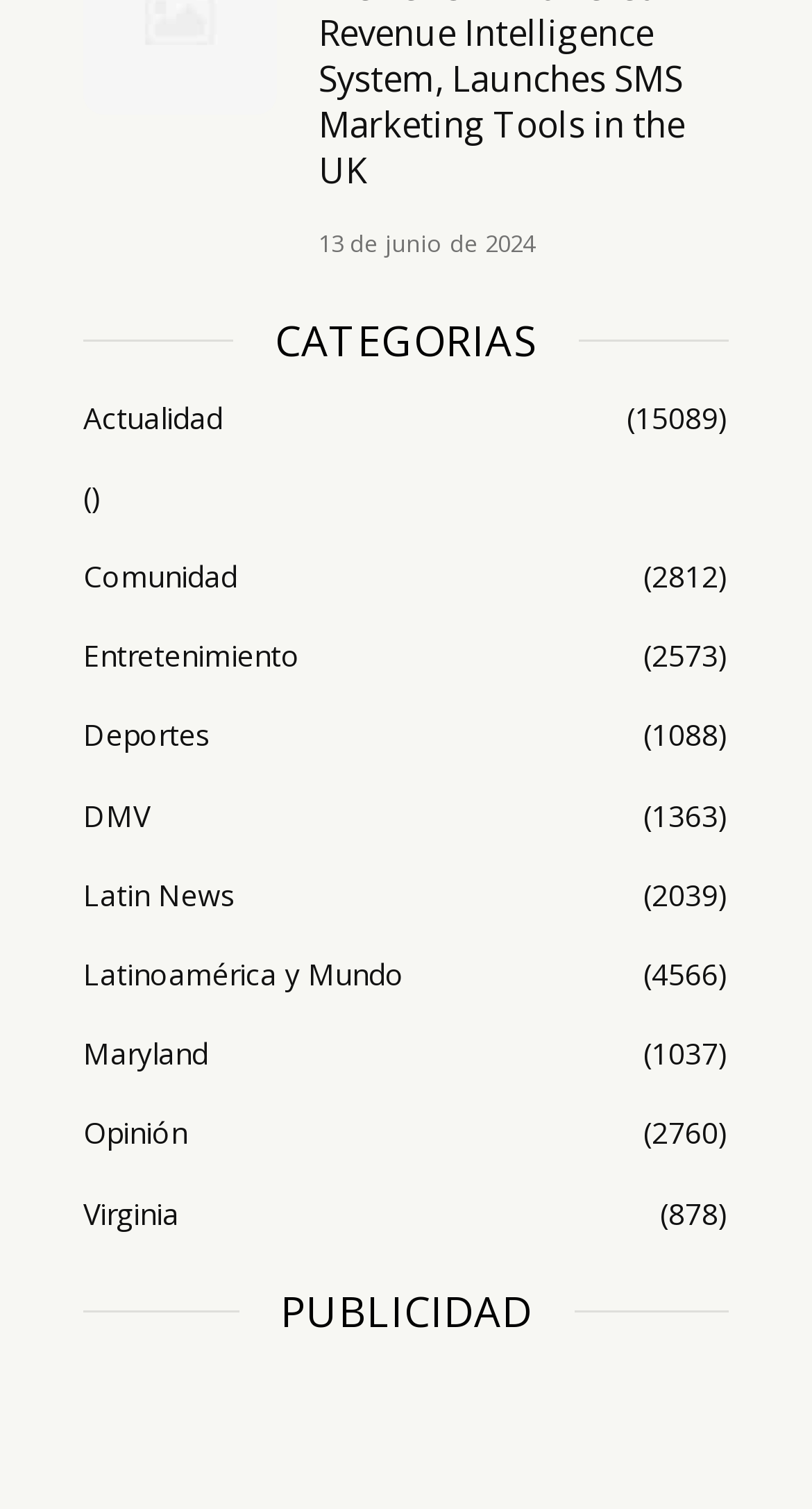Using details from the image, please answer the following question comprehensively:
What is the purpose of the section below 'CATEGORIAS'?

The section below 'CATEGORIAS' is labeled as 'PUBLICIDAD', which suggests that it is a section for advertisements or promotional content.